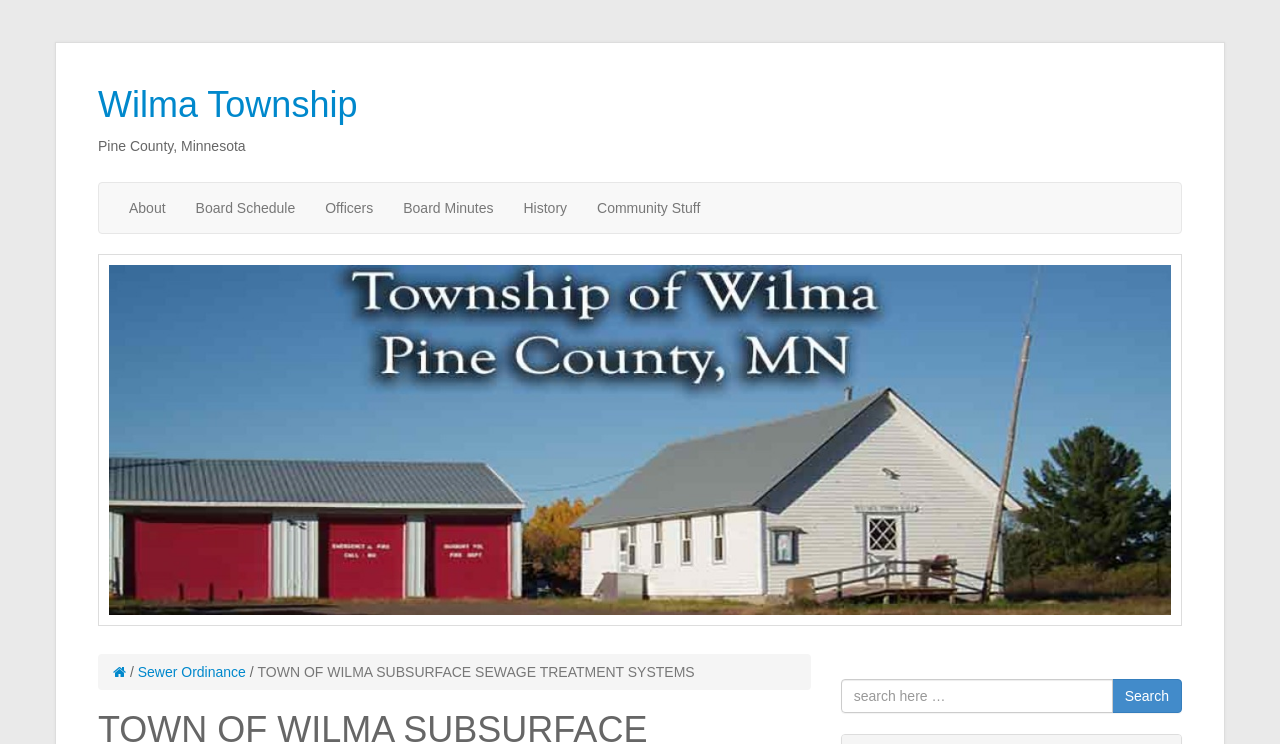Can you identify the bounding box coordinates of the clickable region needed to carry out this instruction: 'view Board Schedule'? The coordinates should be four float numbers within the range of 0 to 1, stated as [left, top, right, bottom].

[0.141, 0.246, 0.242, 0.313]